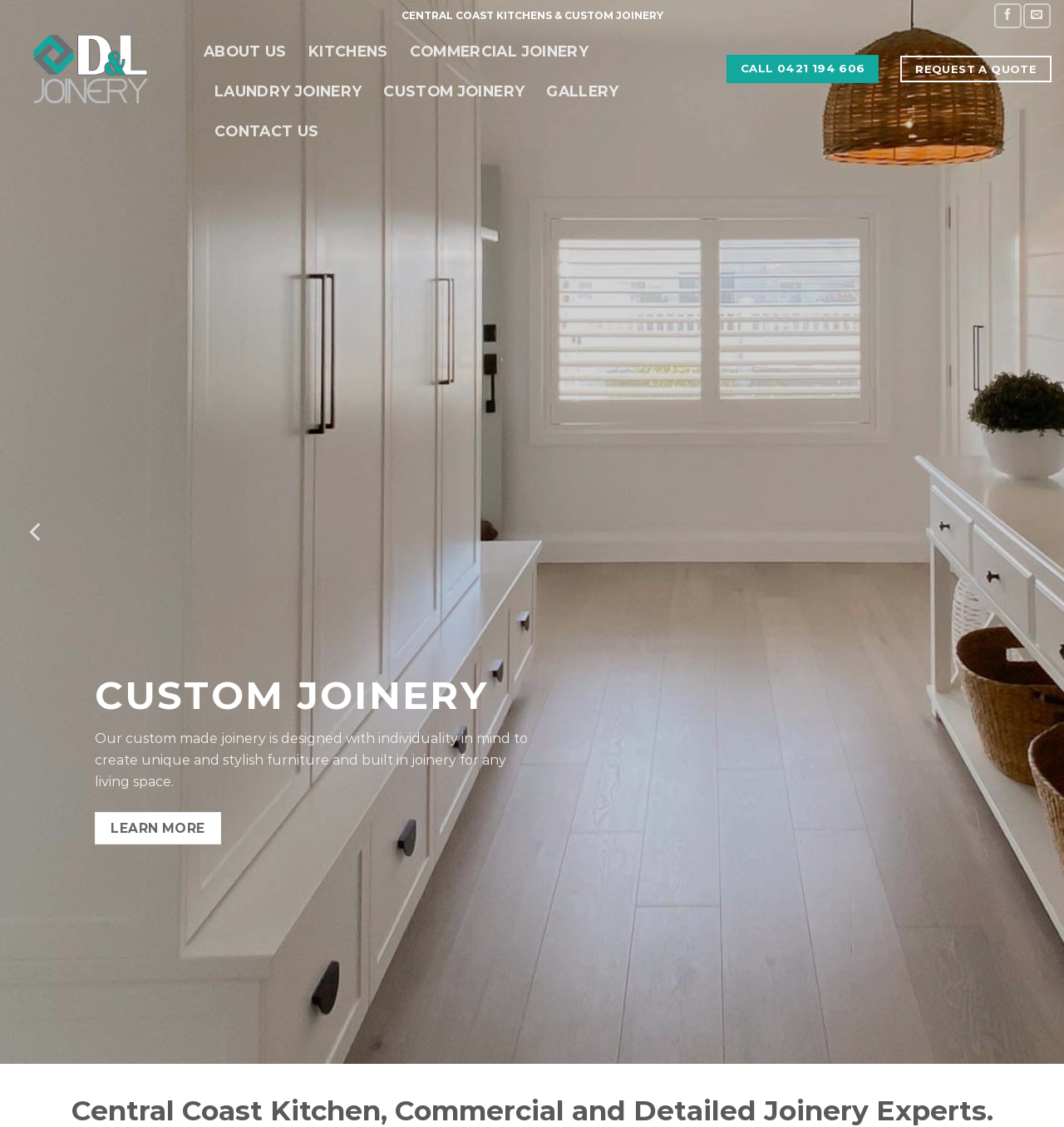Identify the bounding box coordinates for the UI element described as: "Commercial Joinery". The coordinates should be provided as four floats between 0 and 1: [left, top, right, bottom].

[0.385, 0.028, 0.553, 0.064]